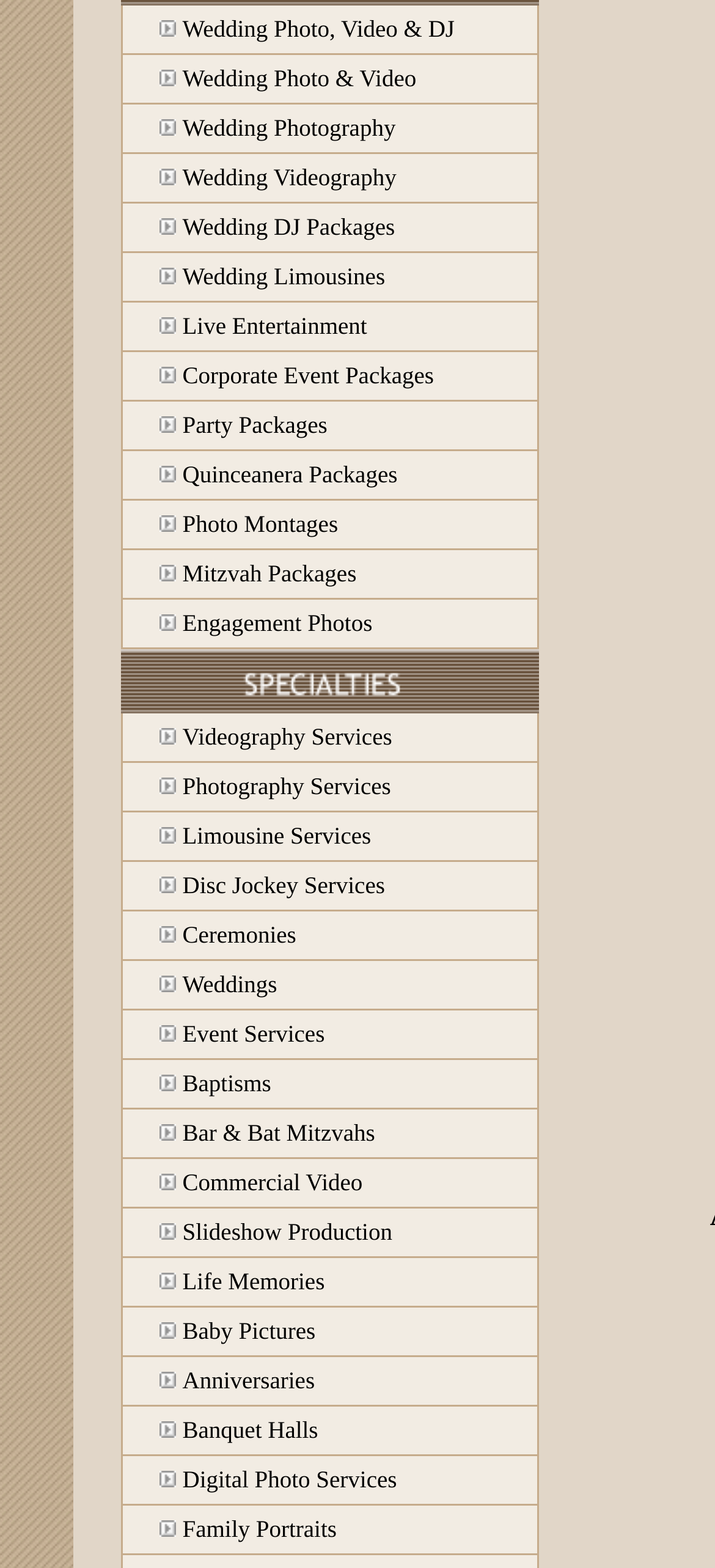Please provide a comprehensive answer to the question based on the screenshot: Are there any services related to events?

I looked at the services listed and found 'Corporate Event Packages', 'Party Packages', and 'Mitzvah Packages' which are all related to events.